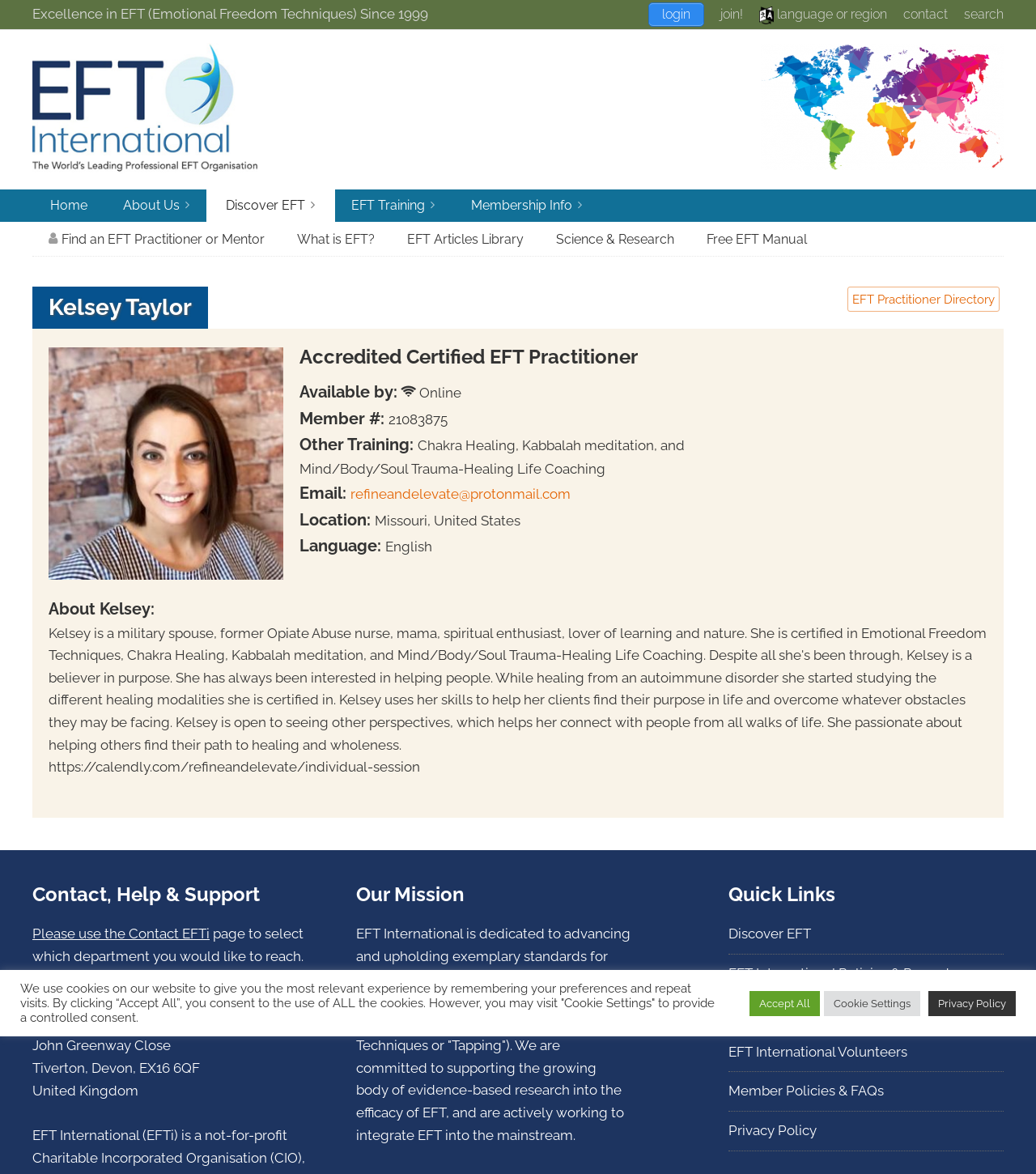What is the location of EFT International?
Give a detailed response to the question by analyzing the screenshot.

The location of EFT International is mentioned in the 'Contact, Help & Support' section of the webpage, which provides the address as John Greenway Building, John Greenway Close, Tiverton, Devon, EX16 6QF, United Kingdom.